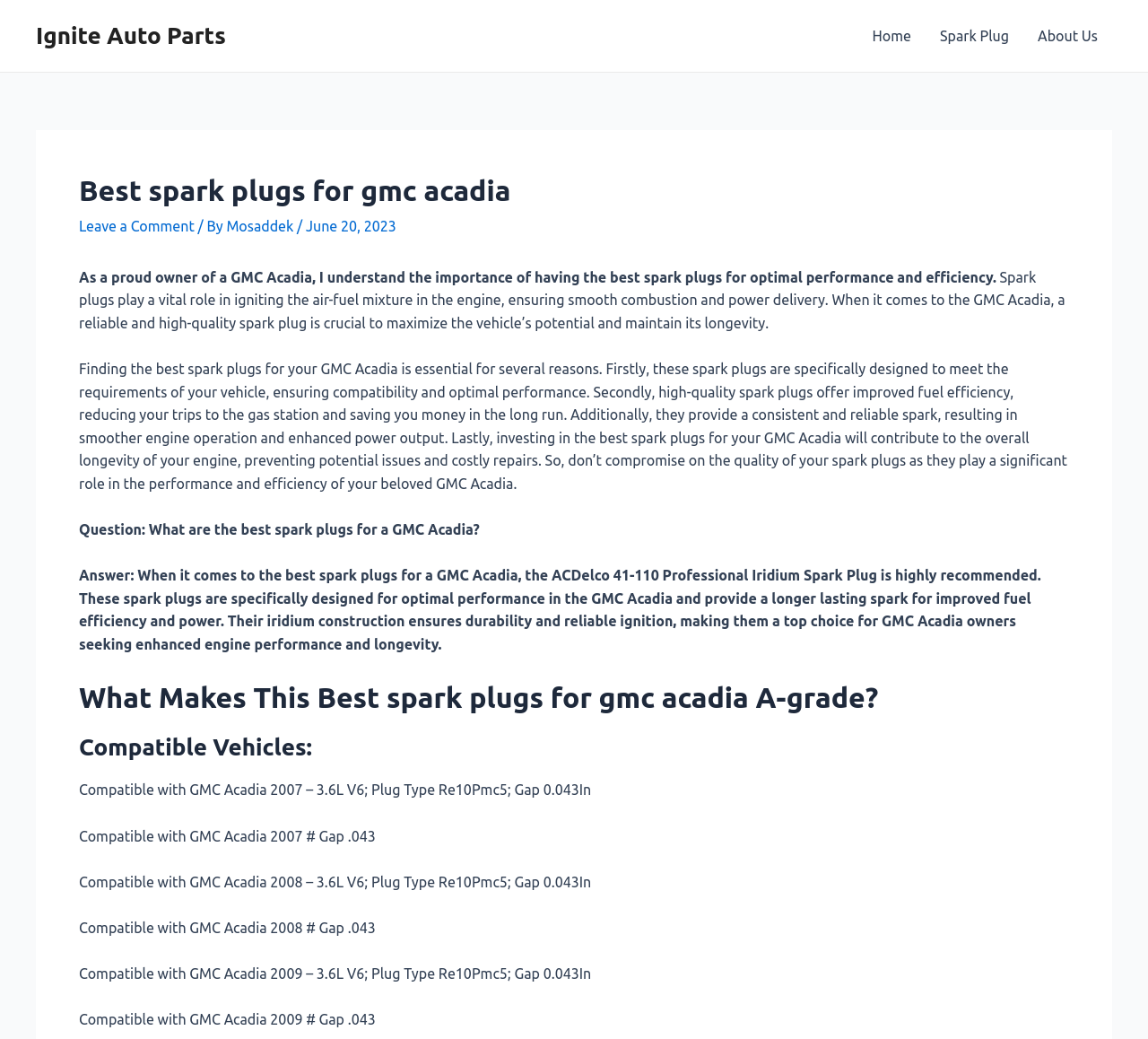What is the role of spark plugs in the engine?
Please use the image to provide a one-word or short phrase answer.

Igniting air-fuel mixture